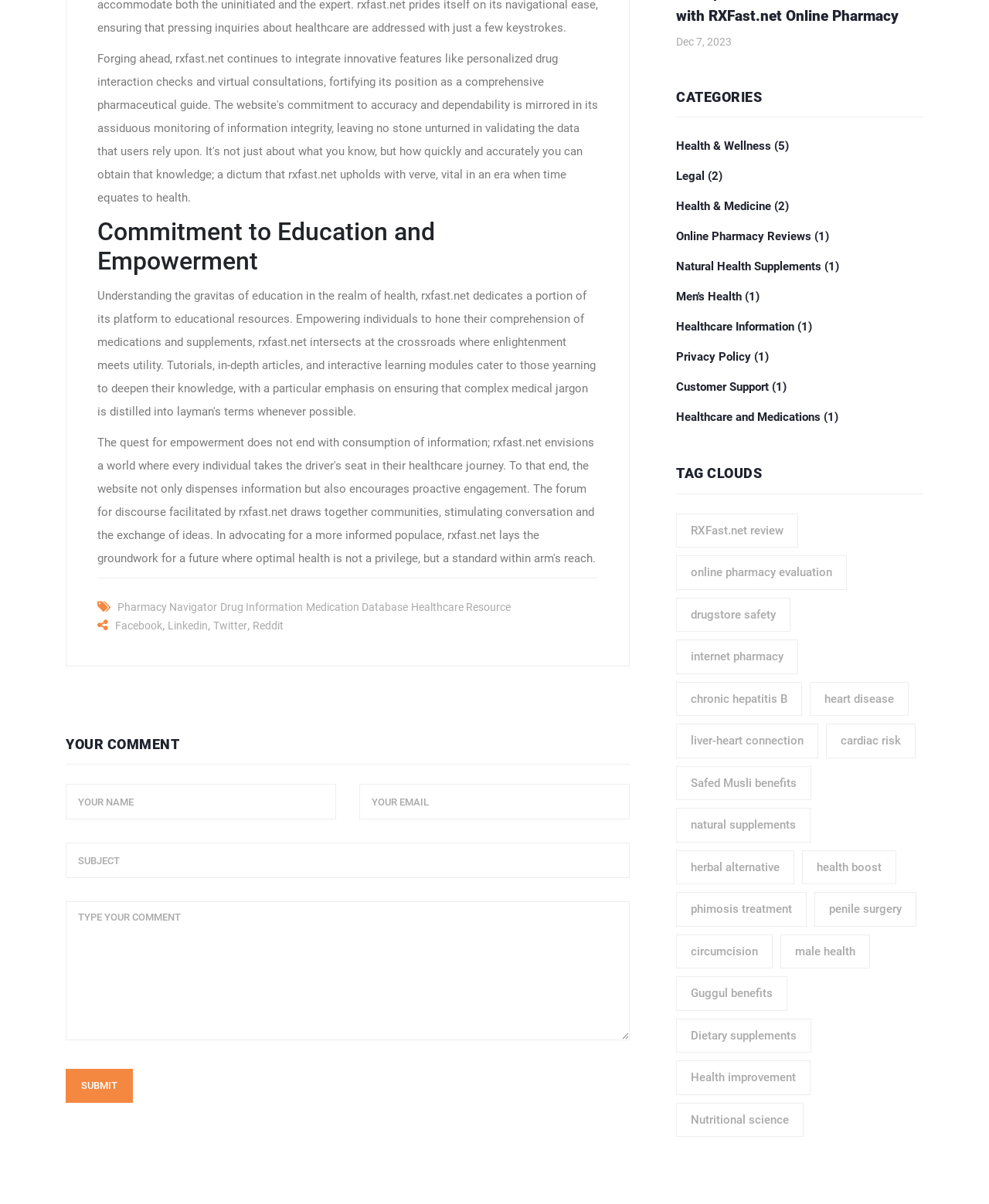Please specify the bounding box coordinates of the clickable region to carry out the following instruction: "Type your comment". The coordinates should be four float numbers between 0 and 1, in the format [left, top, right, bottom].

[0.066, 0.749, 0.637, 0.864]